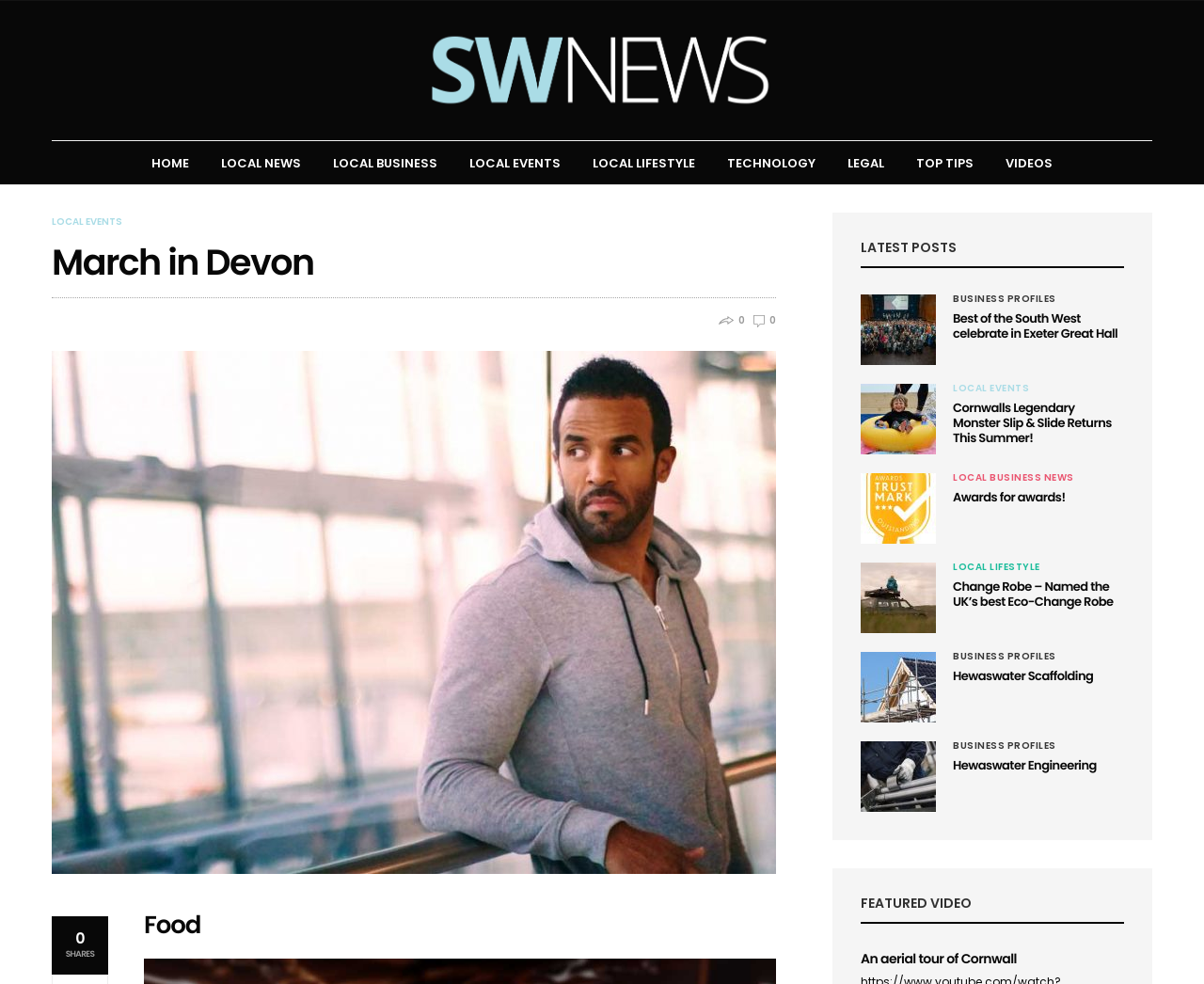What is the type of content featured in the section with the heading 'FEATURED VIDEO'?
Answer the question with detailed information derived from the image.

I found the answer by looking at the section with the heading 'FEATURED VIDEO'. The presence of this heading suggests that the section features a video, which is a type of multimedia content.